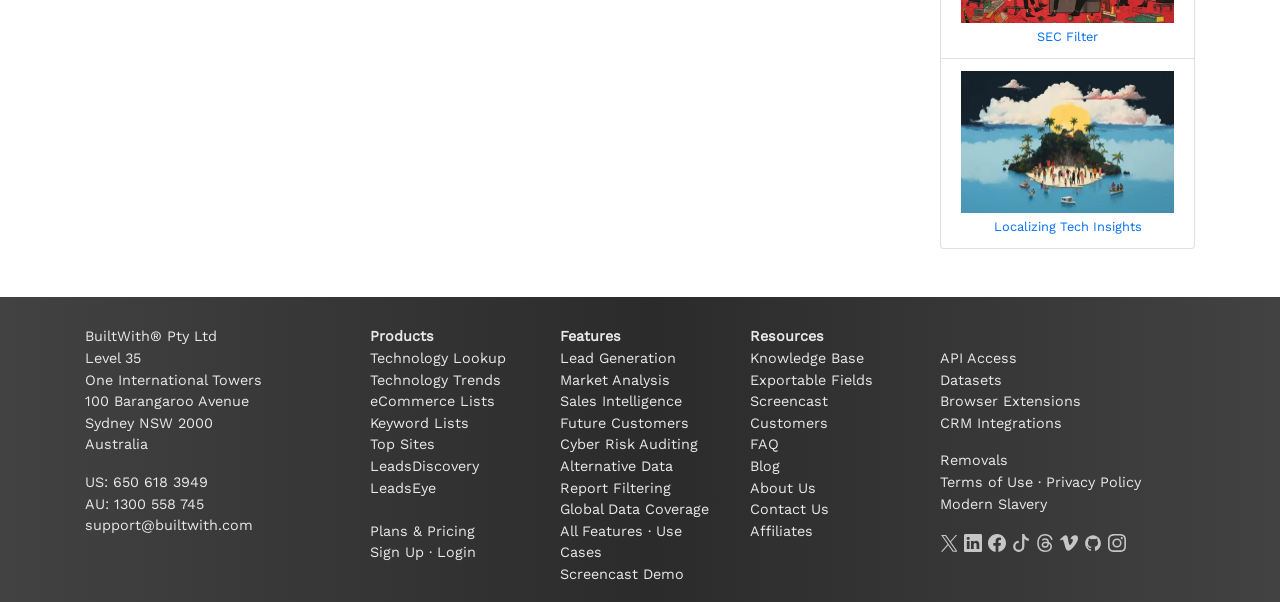Extract the bounding box coordinates for the UI element described as: "Cyber Risk Auditing".

[0.438, 0.725, 0.545, 0.751]